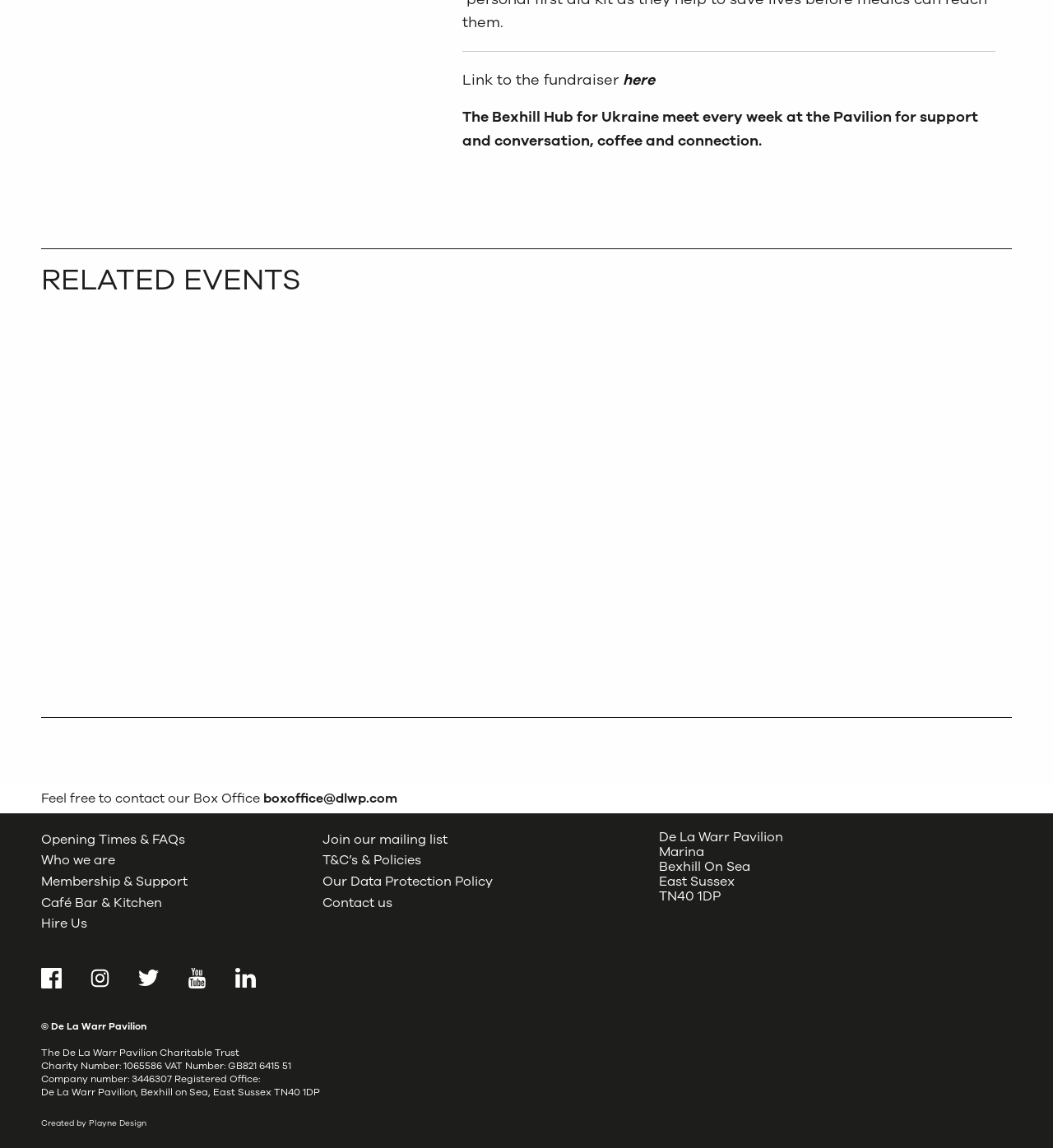Pinpoint the bounding box coordinates of the clickable area needed to execute the instruction: "Contact the Box Office". The coordinates should be specified as four float numbers between 0 and 1, i.e., [left, top, right, bottom].

[0.039, 0.688, 0.25, 0.703]